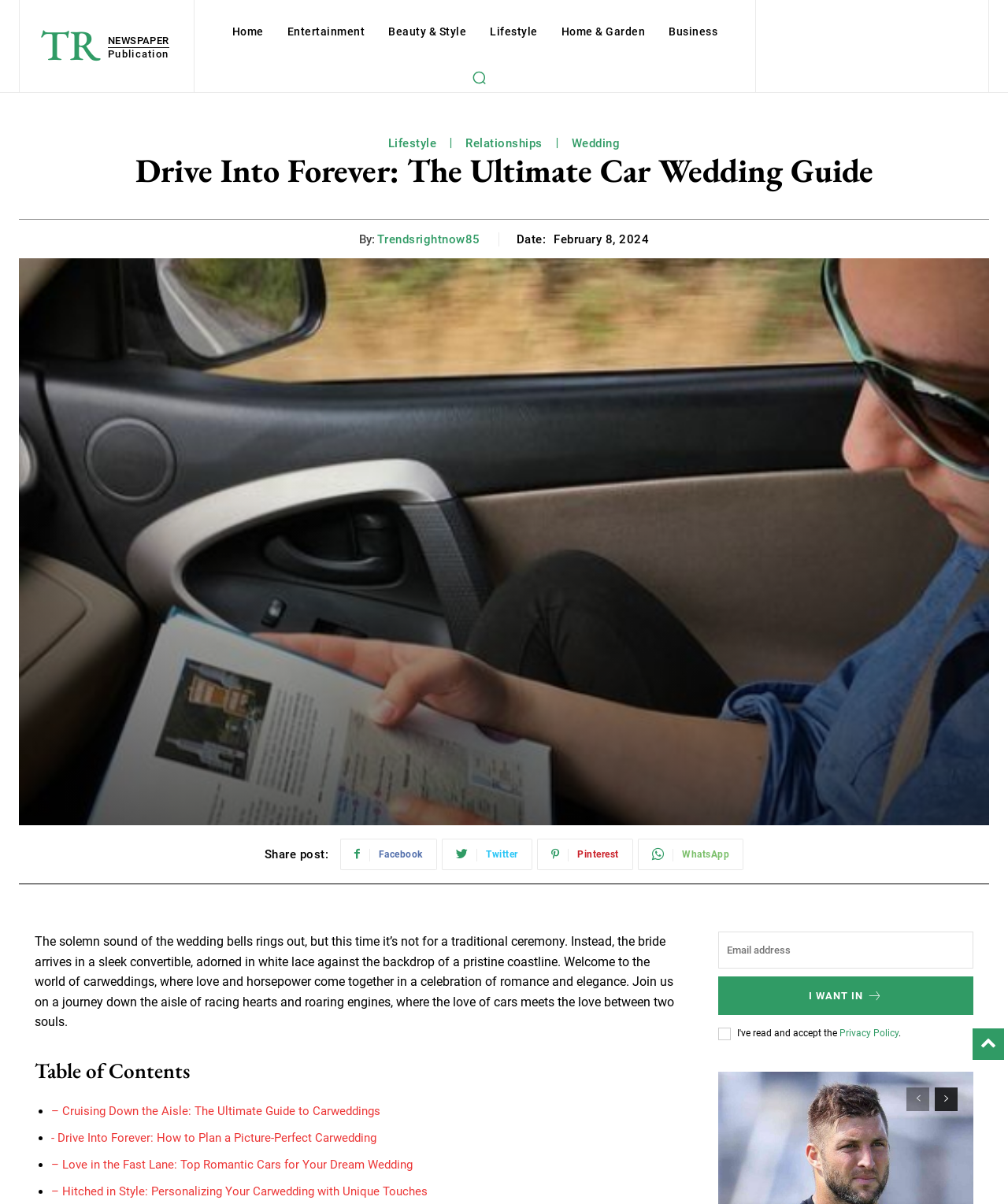Could you identify the text that serves as the heading for this webpage?

Drive Into Forever: The Ultimate Car Wedding Guide